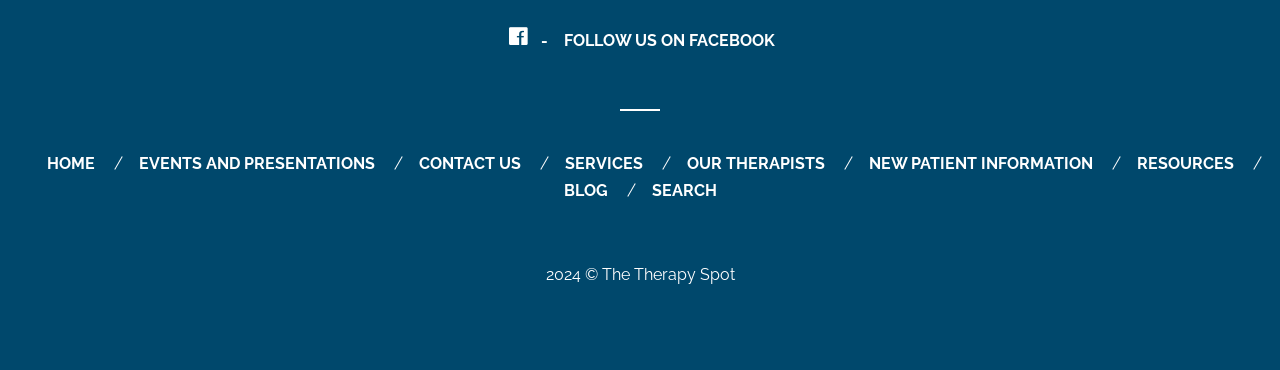Locate the bounding box coordinates of the element you need to click to accomplish the task described by this instruction: "follow us on facebook".

[0.395, 0.074, 0.605, 0.147]